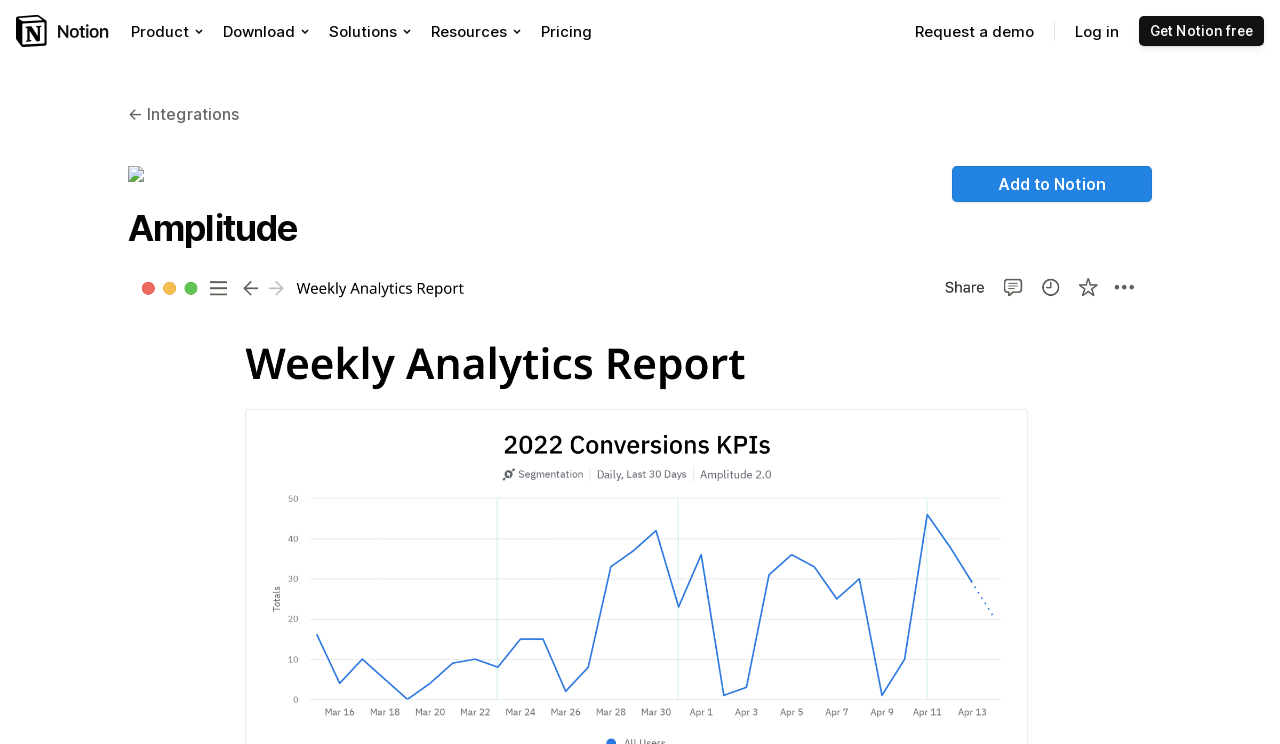Using the provided element description: "Pricing", identify the bounding box coordinates. The coordinates should be four floats between 0 and 1 in the order [left, top, right, bottom].

[0.415, 0.022, 0.47, 0.062]